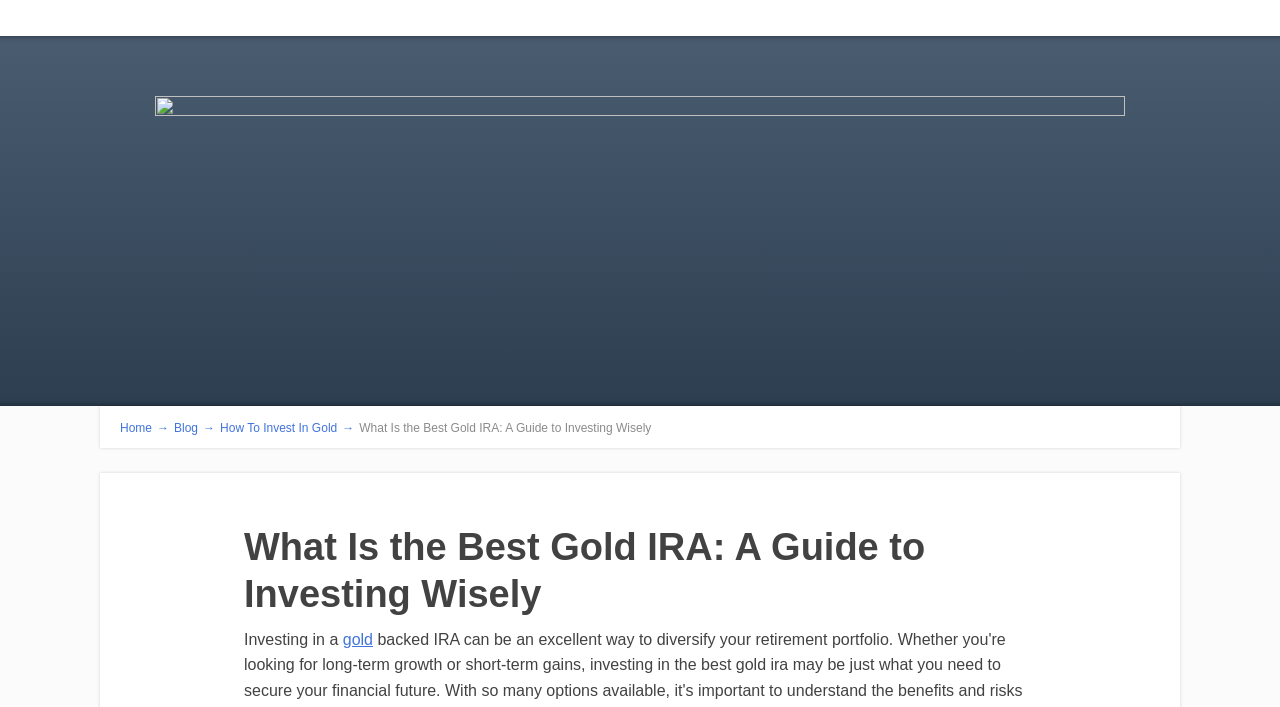What is the first step in investing in gold?
Look at the image and respond with a one-word or short phrase answer.

Not mentioned